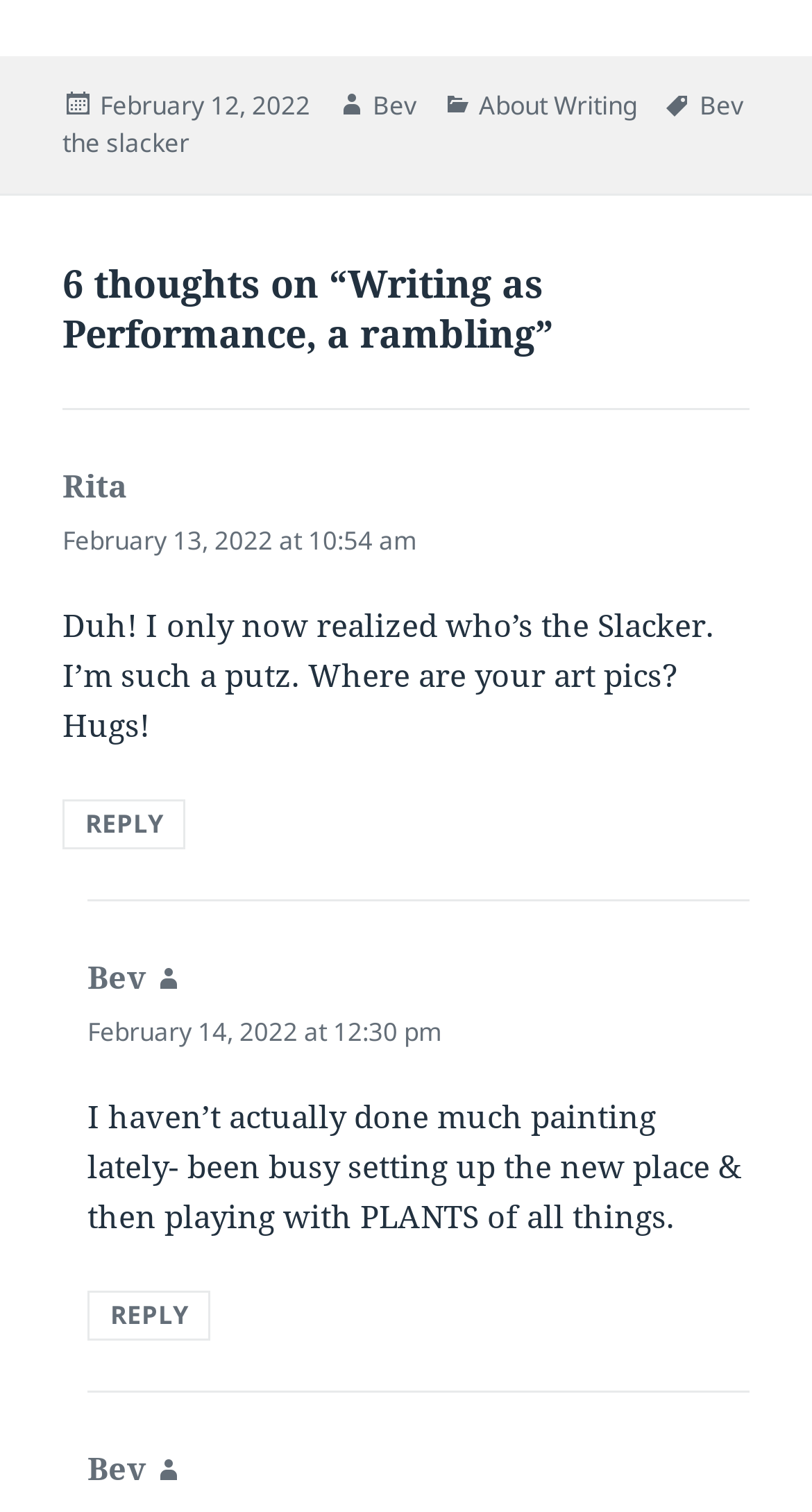What is the name of the person who commented on February 13, 2022?
Look at the image and answer with only one word or phrase.

Rita